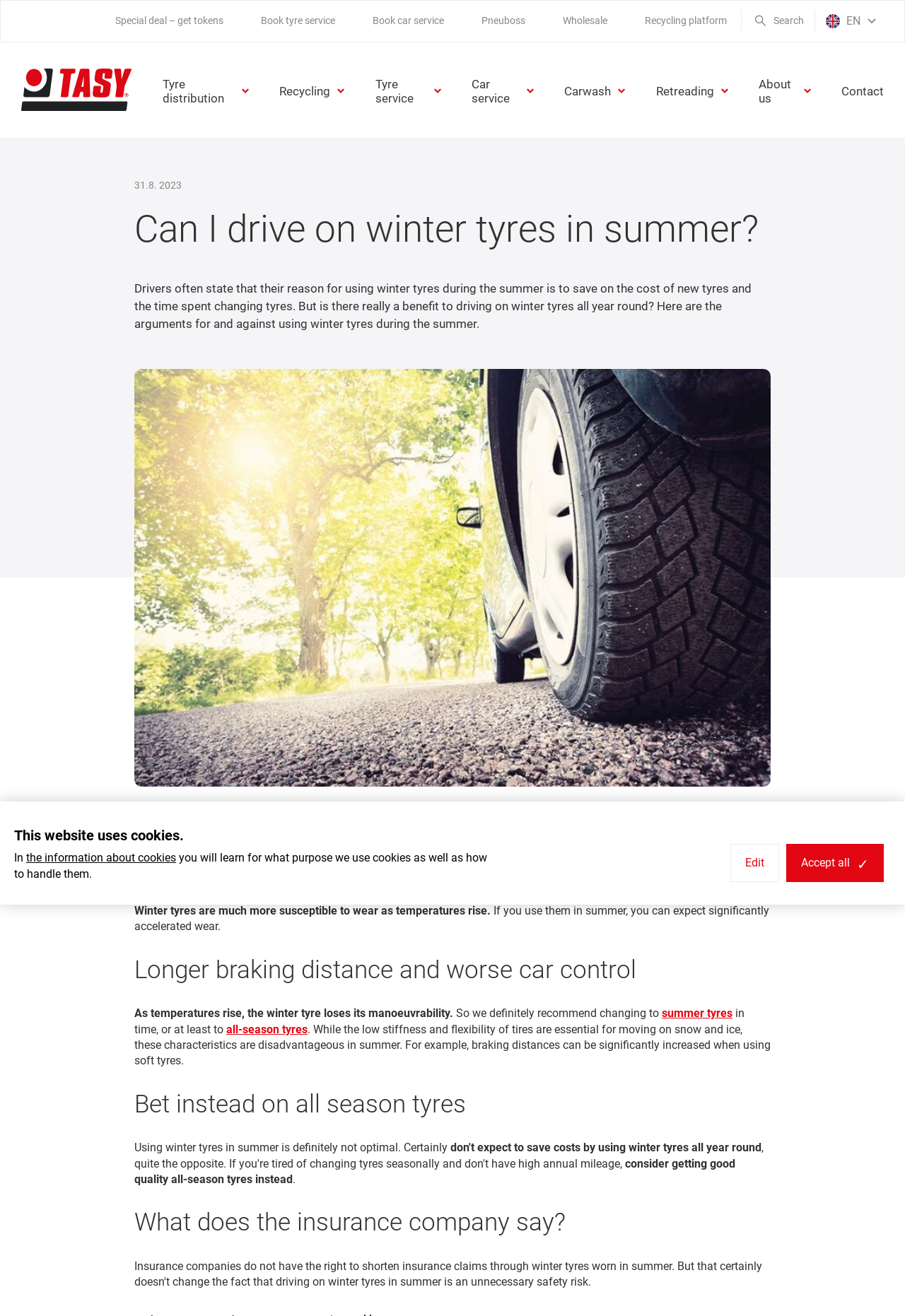Find the bounding box coordinates for the UI element whose description is: "Edit". The coordinates should be four float numbers between 0 and 1, in the format [left, top, right, bottom].

[0.807, 0.641, 0.861, 0.67]